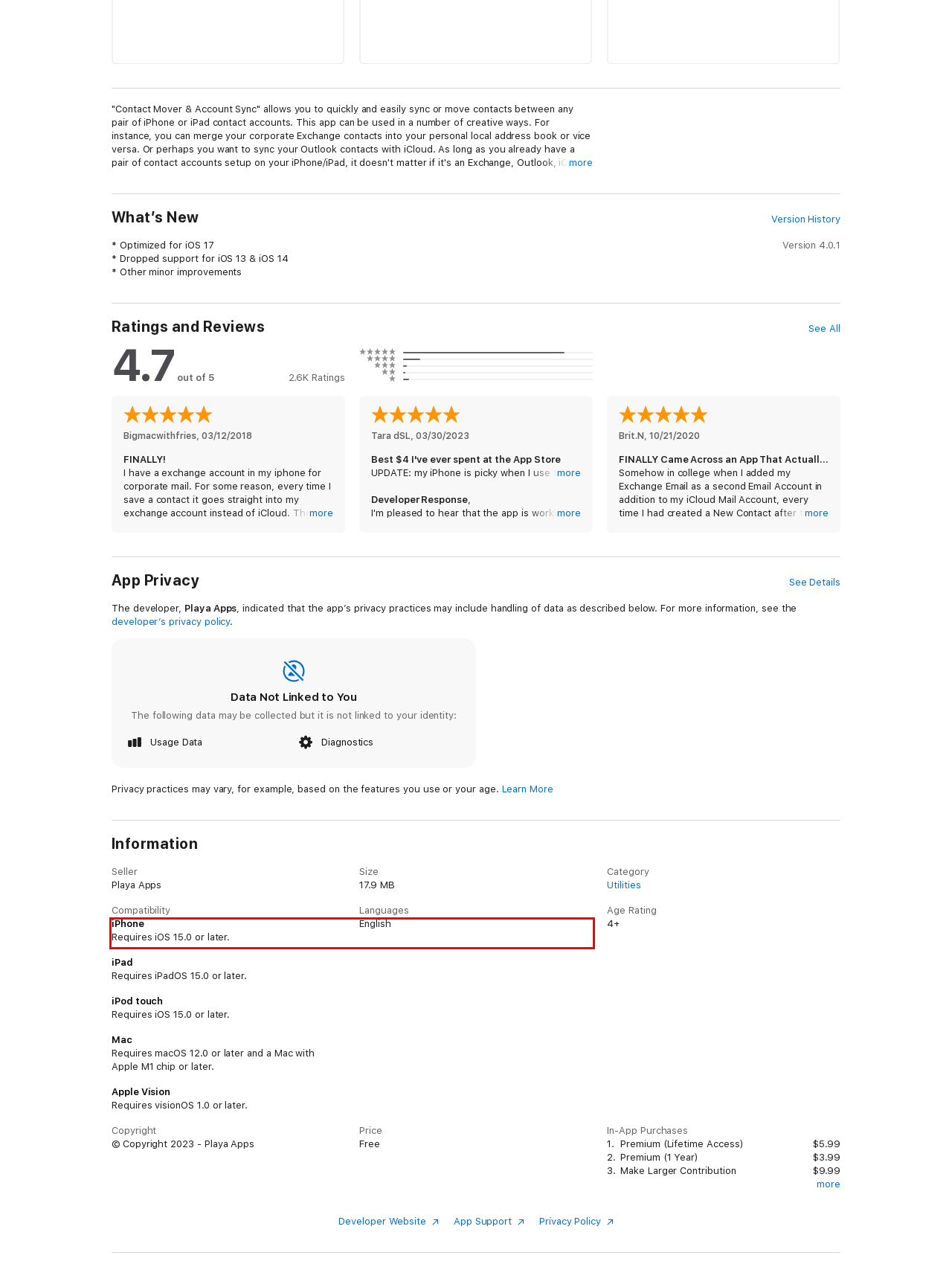Extract and provide the text found inside the red rectangle in the screenshot of the webpage.

• Any unused portion of a free trial period, if offered, will be forfeited when the user purchases a subscription to that publication, where applicable